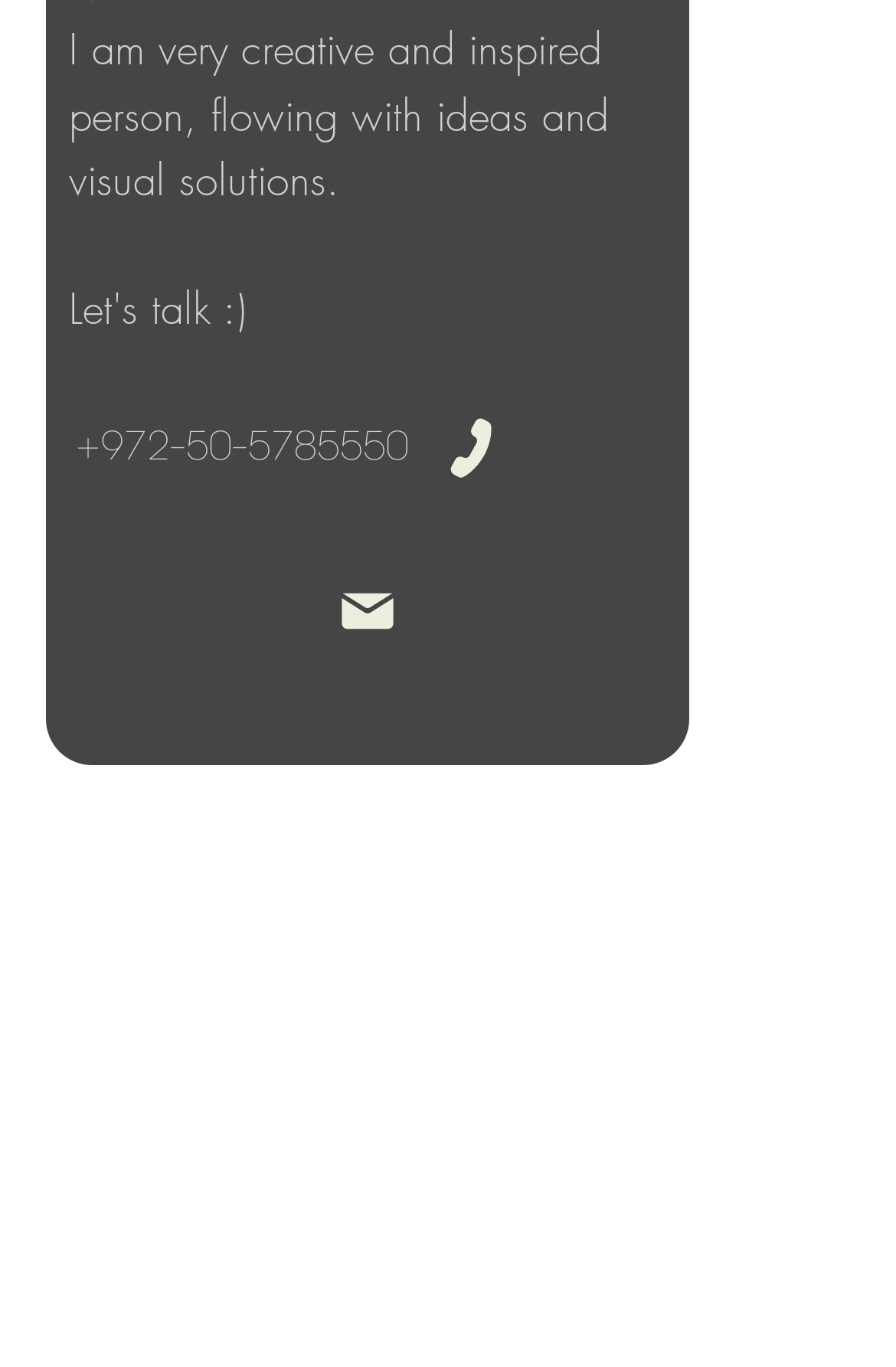Provide the bounding box coordinates for the UI element that is described as: "+972-50-5785550".

[0.085, 0.307, 0.456, 0.342]